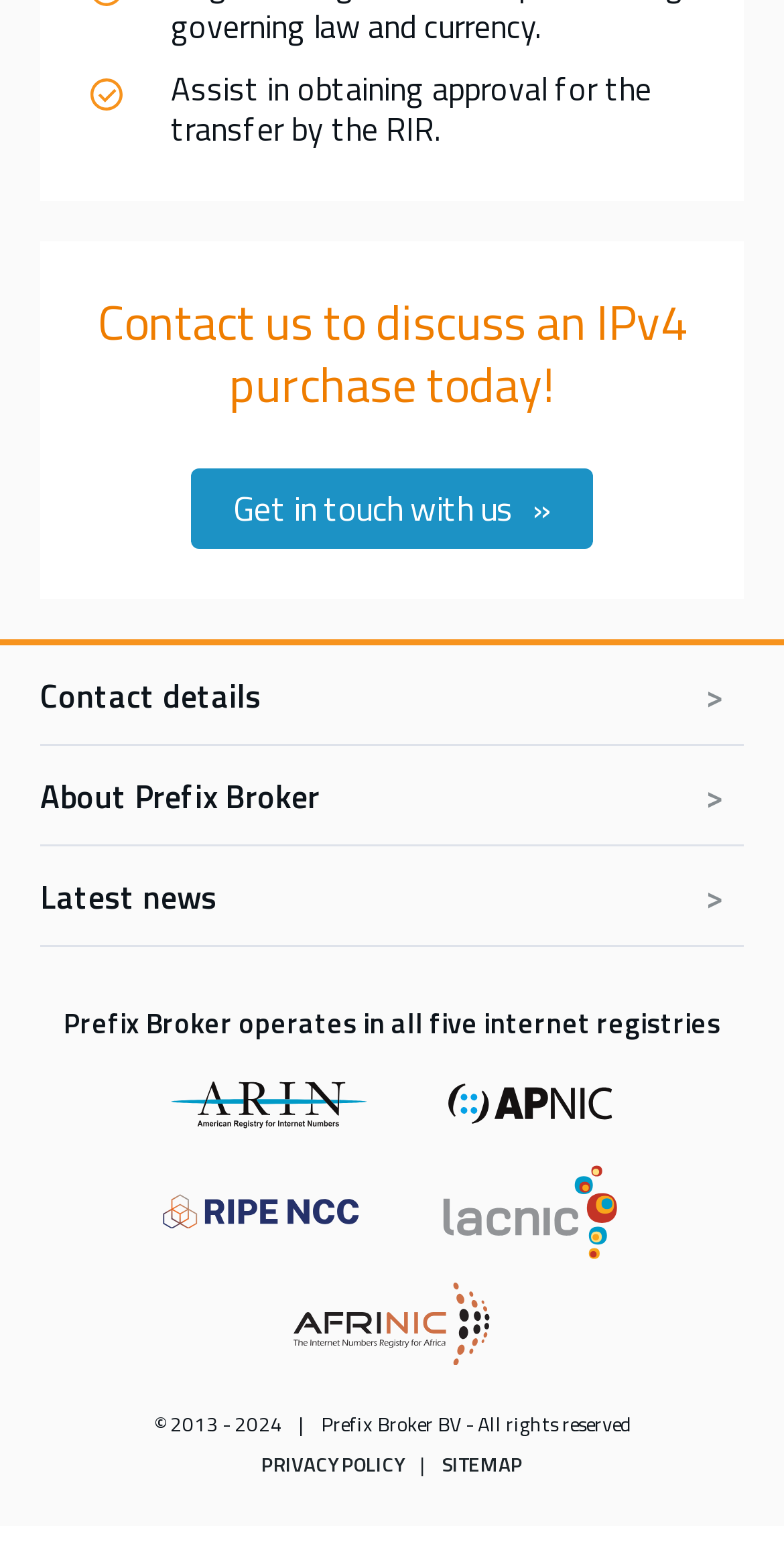What is the phone number of the company?
Refer to the screenshot and answer in one word or phrase.

+31 85 902 0417